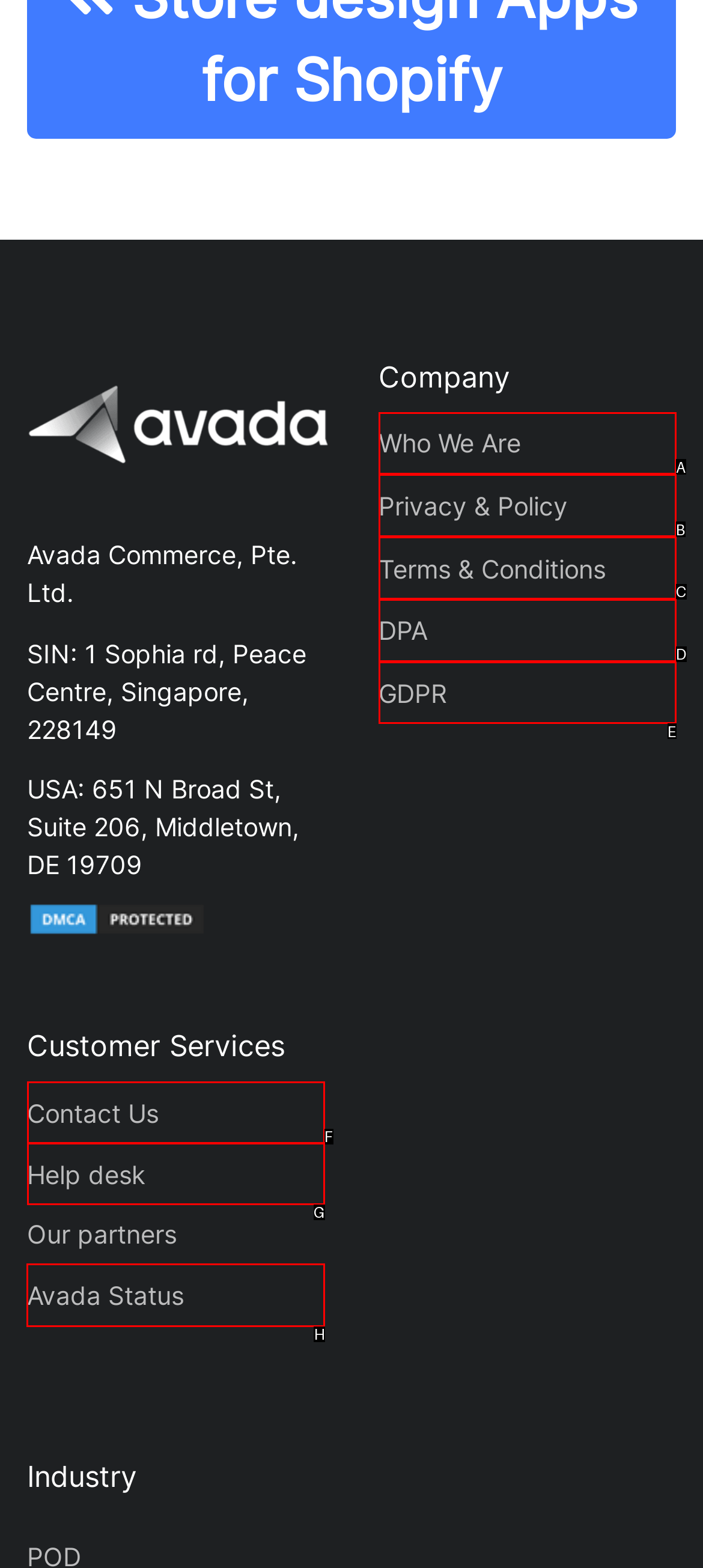Which UI element should you click on to achieve the following task: View Avada status? Provide the letter of the correct option.

H